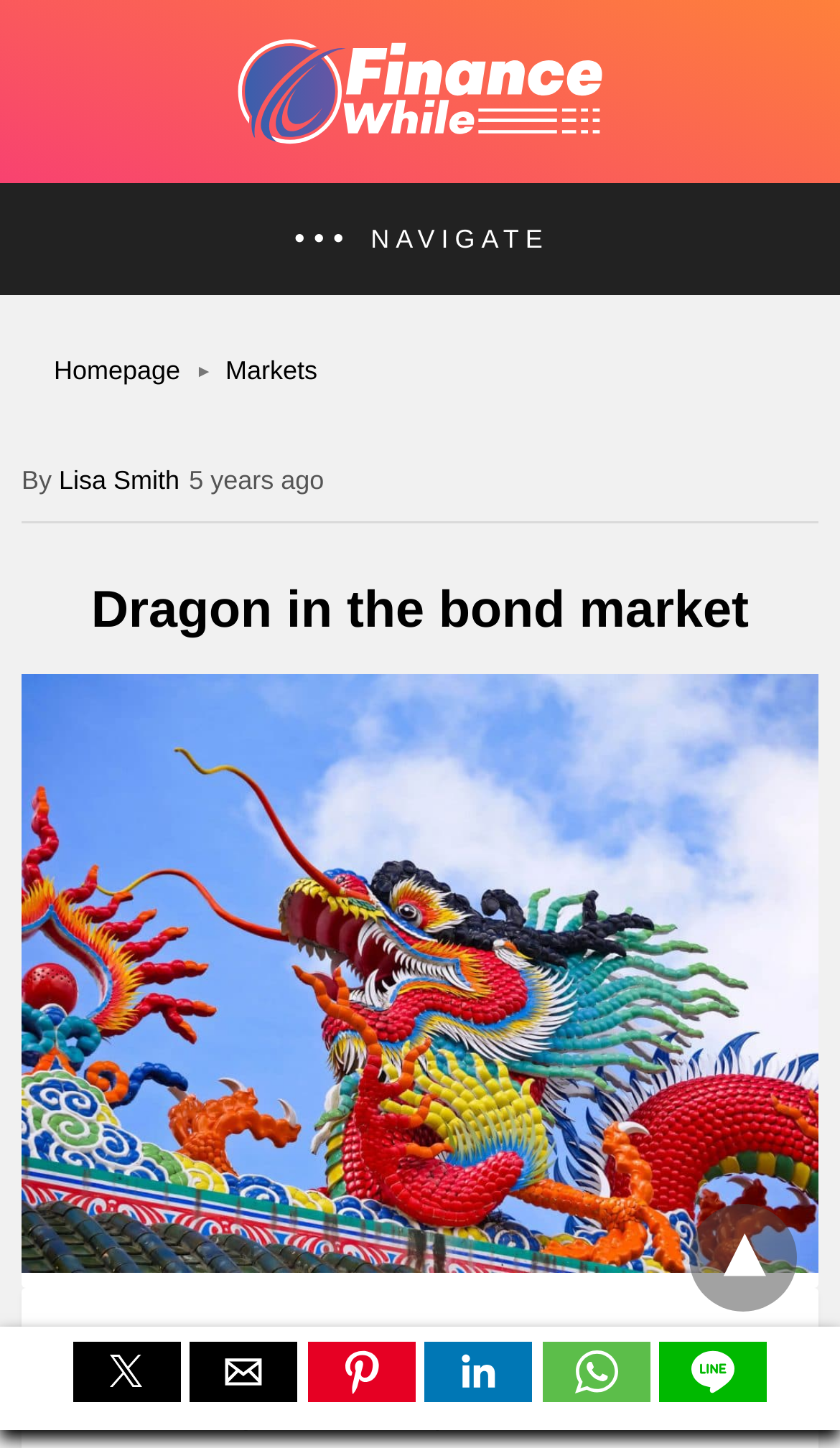Identify the bounding box of the HTML element described as: "aria-label="email"".

[0.226, 0.927, 0.355, 0.968]